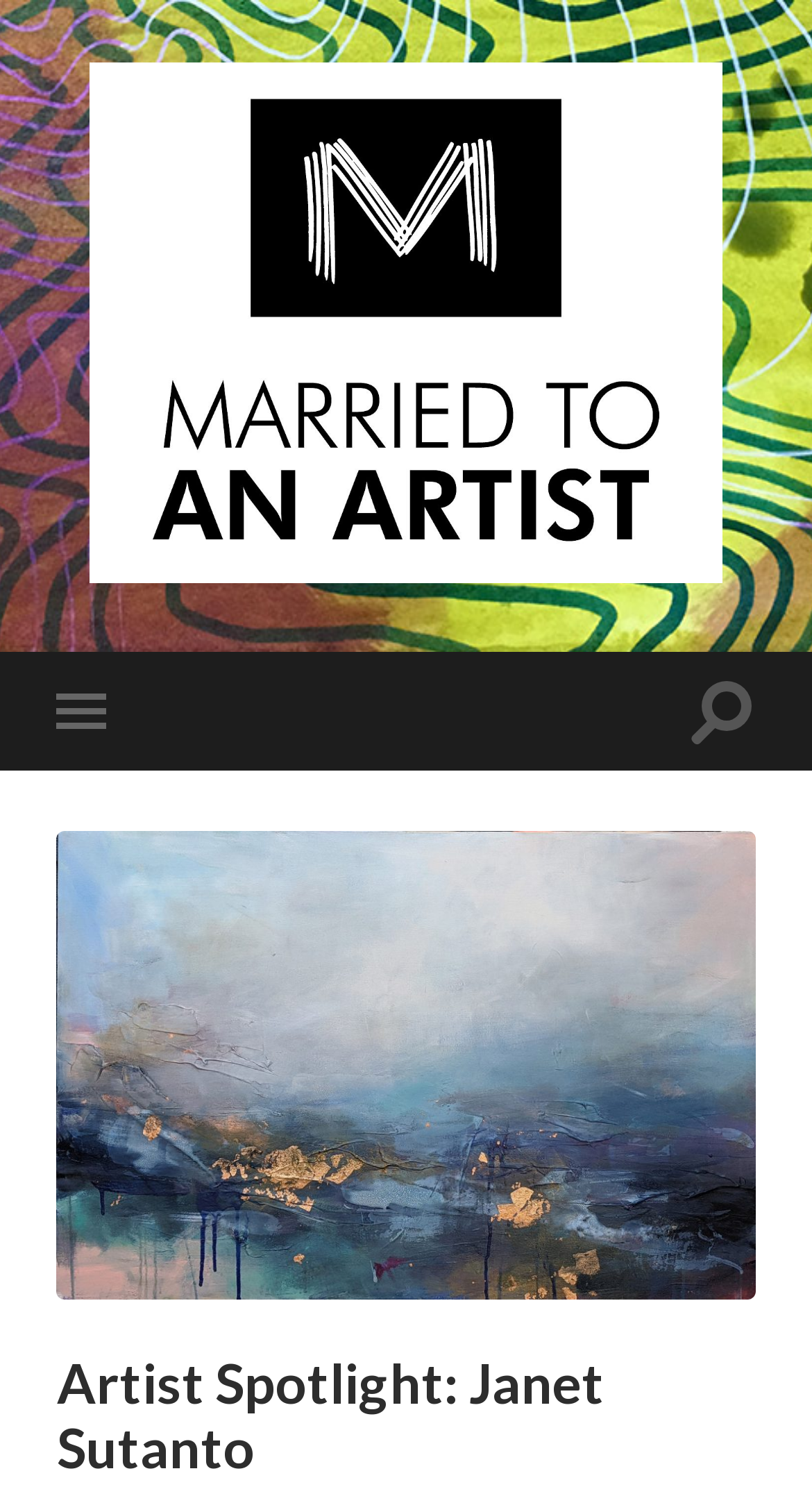What is the name of the artist featured? Observe the screenshot and provide a one-word or short phrase answer.

Janet Sutanto